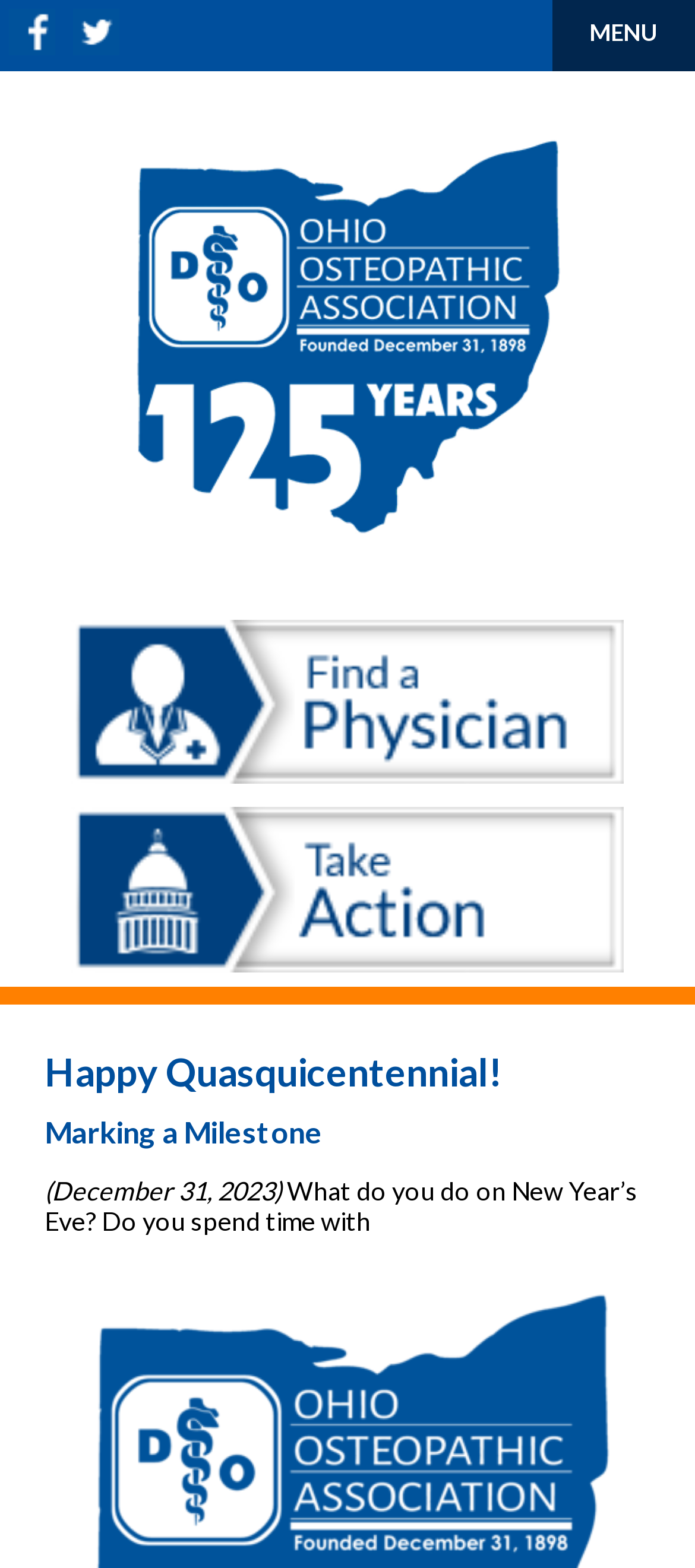Provide a one-word or brief phrase answer to the question:
What is the position of the 'MENU' text?

Top-right corner